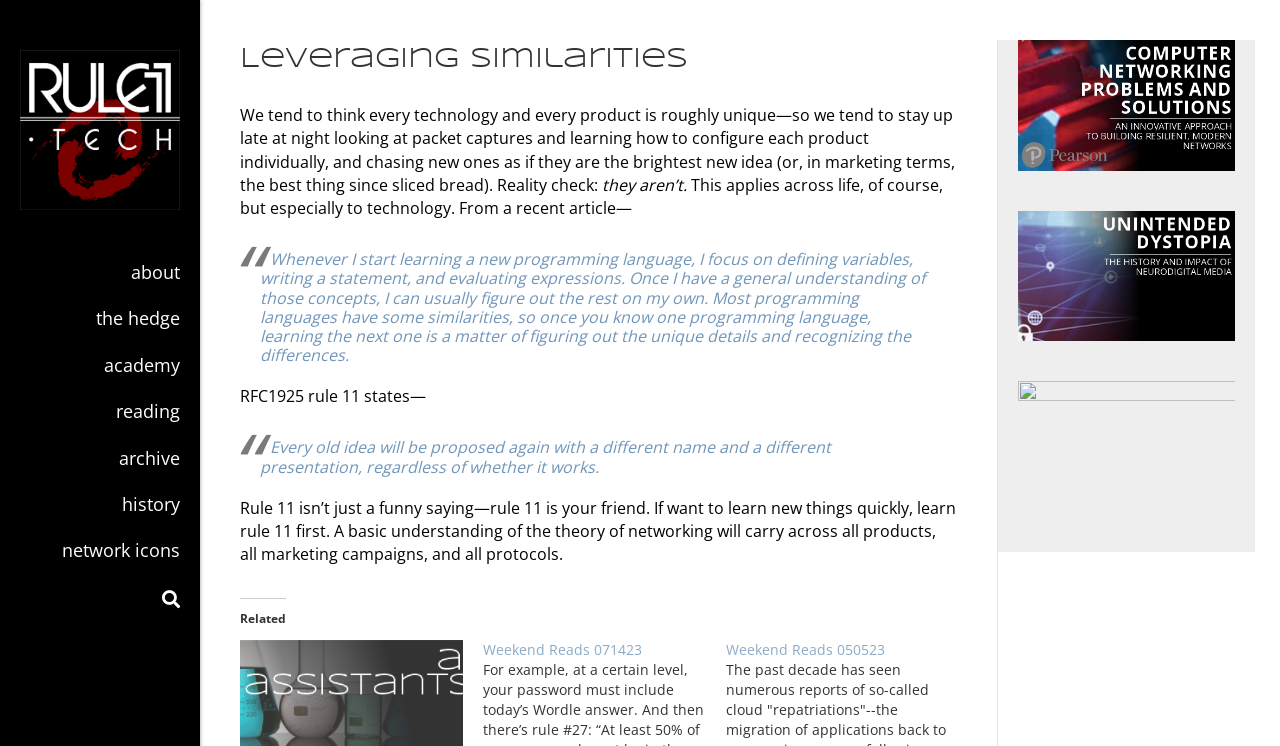Extract the bounding box coordinates of the UI element described by: "aria-label="Search"". The coordinates should include four float numbers ranging from 0 to 1, e.g., [left, top, right, bottom].

[0.111, 0.79, 0.156, 0.815]